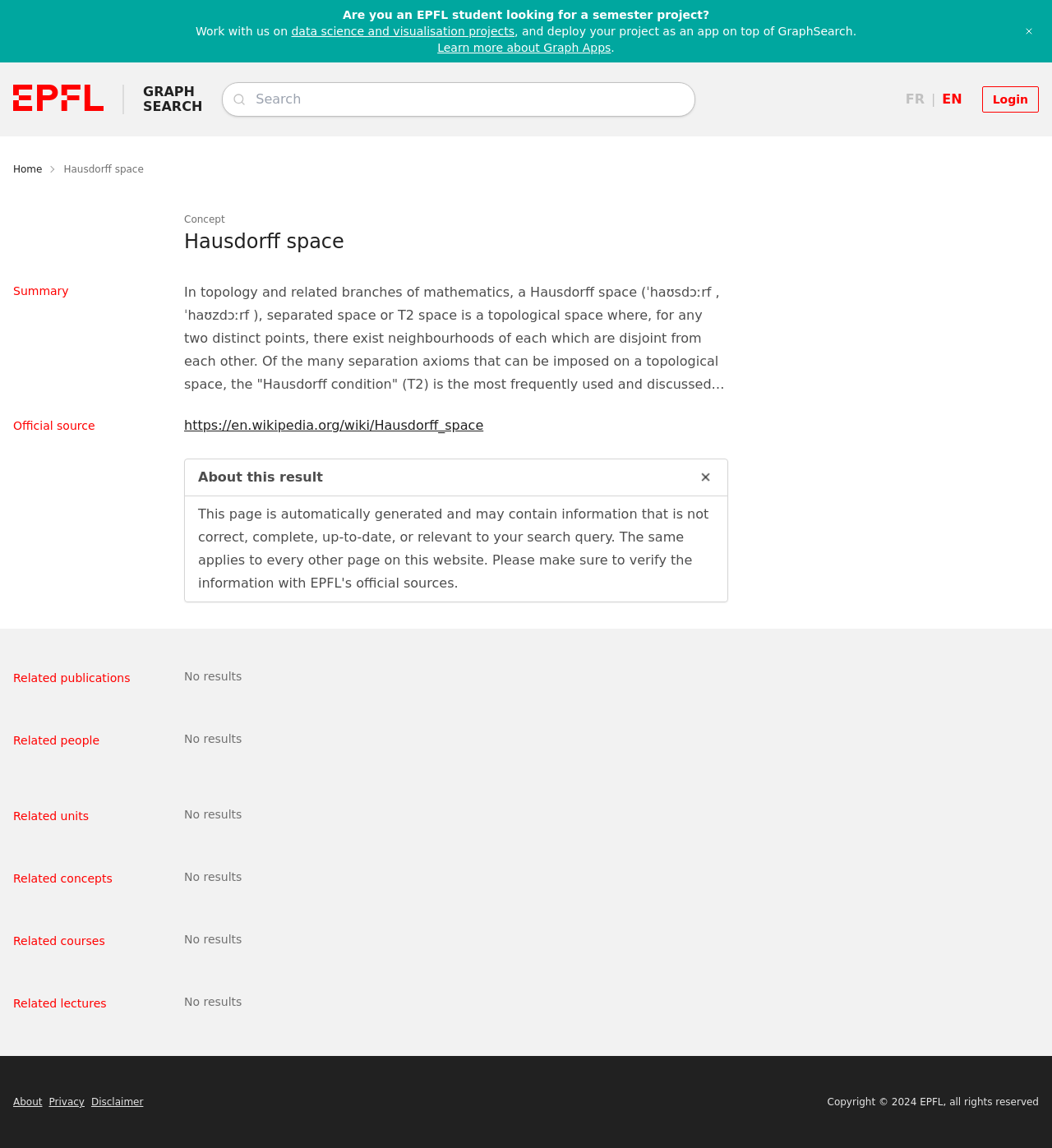What is the topic of the 'Related publications' section?
Answer with a single word or short phrase according to what you see in the image.

Hausdorff space